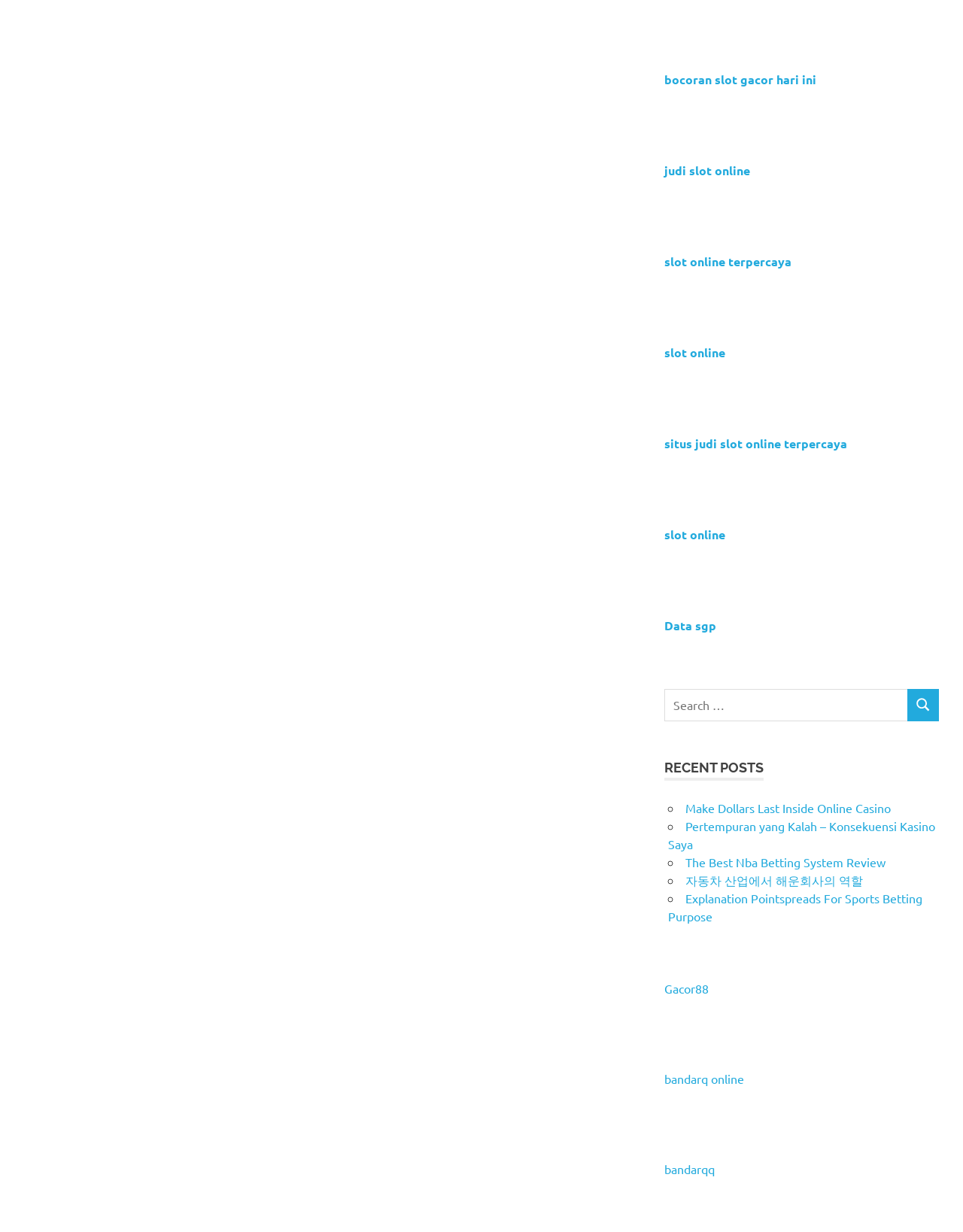Please specify the bounding box coordinates of the element that should be clicked to execute the given instruction: 'Click on 'Make Dollars Last Inside Online Casino''. Ensure the coordinates are four float numbers between 0 and 1, expressed as [left, top, right, bottom].

[0.712, 0.587, 0.925, 0.599]